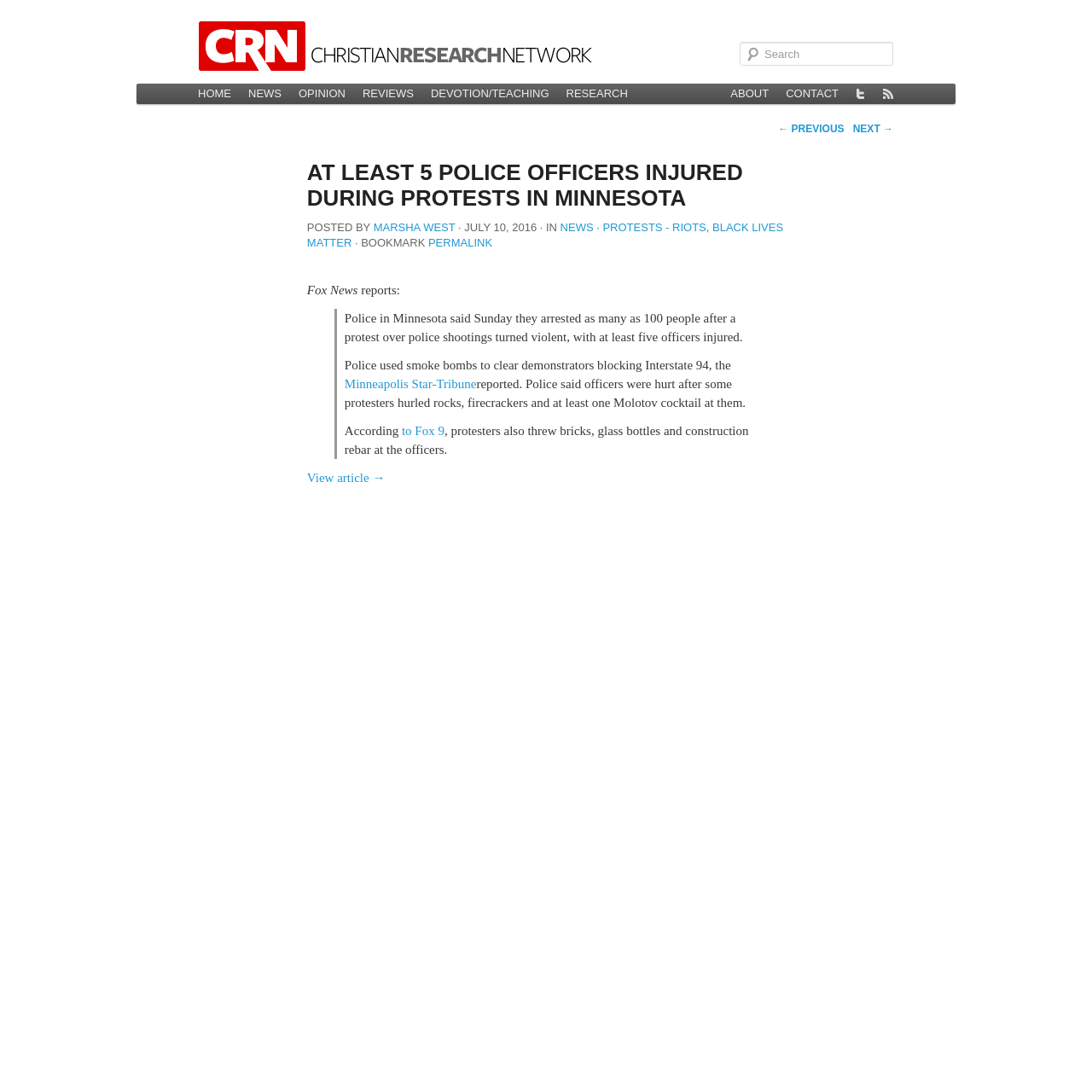How many police officers were injured?
Refer to the image and give a detailed answer to the question.

I found this answer in the heading 'AT LEAST 5 POLICE OFFICERS INJURED DURING PROTESTS IN MINNESOTA' and also in the article content, which mentions 'at least five officers injured'.